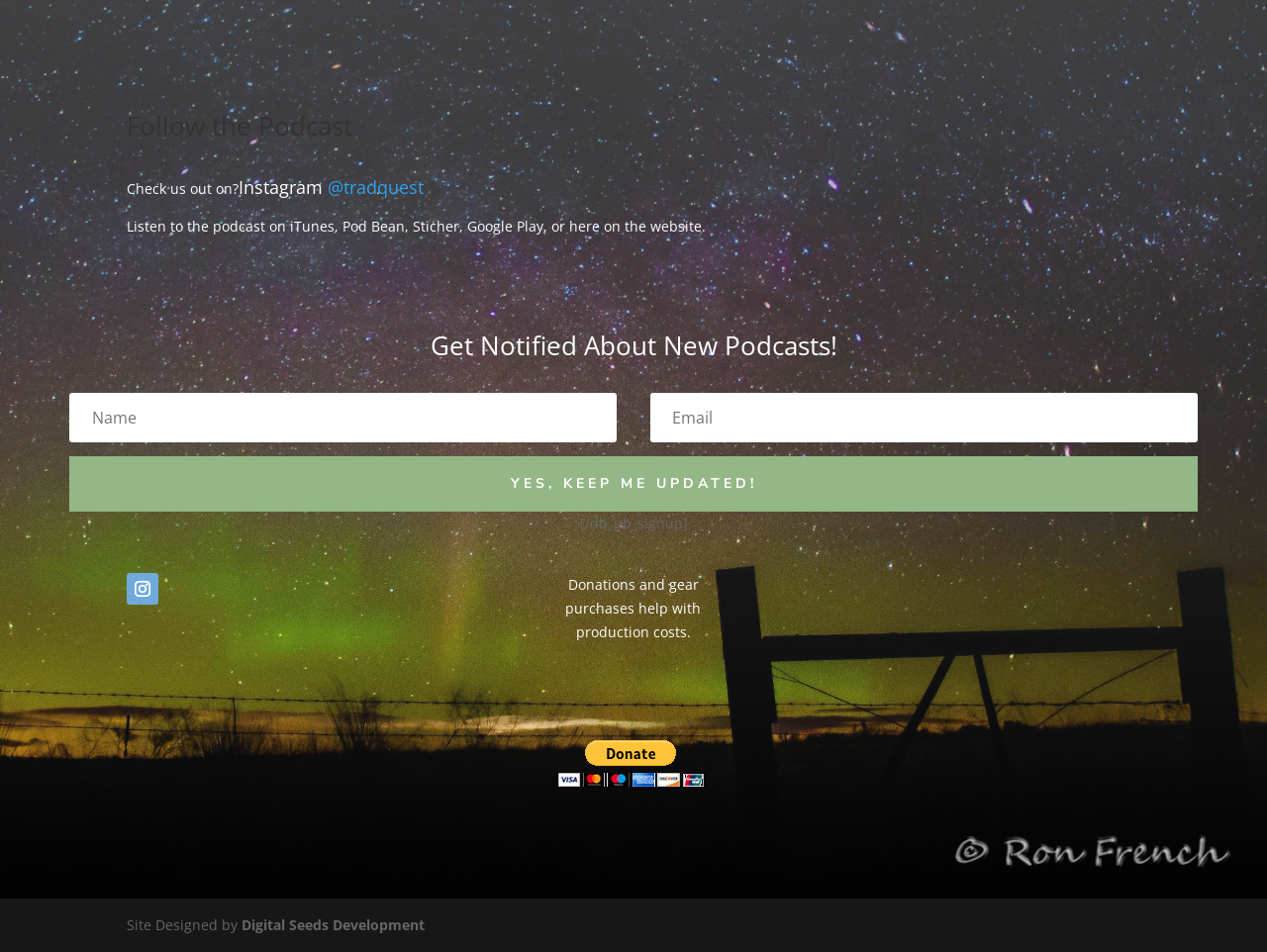Determine the bounding box coordinates of the UI element that matches the following description: "Yes, Keep Me Updated!". The coordinates should be four float numbers between 0 and 1 in the format [left, top, right, bottom].

[0.055, 0.479, 0.945, 0.537]